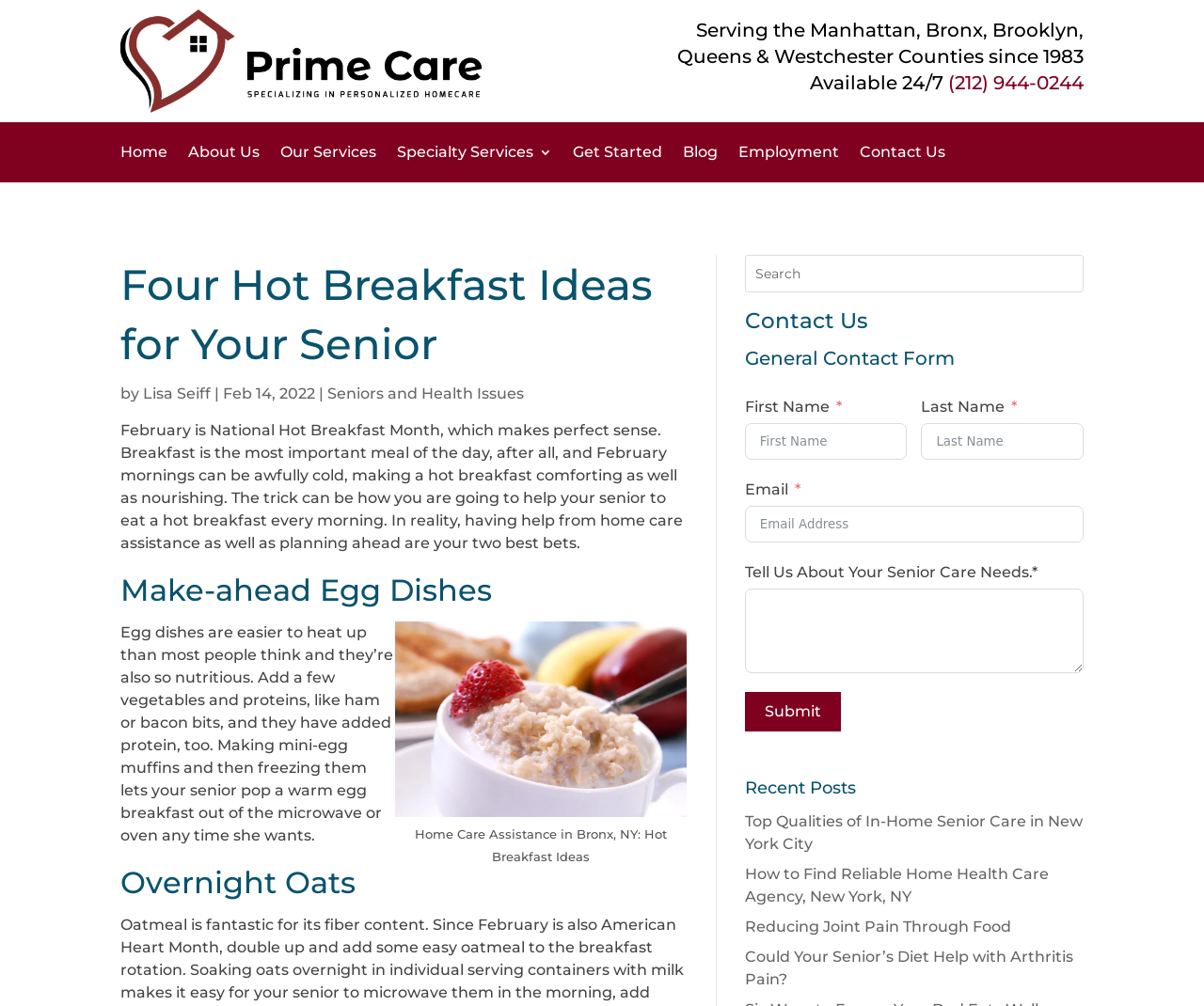Find and indicate the bounding box coordinates of the region you should select to follow the given instruction: "Fill in the 'First Name' field".

[0.619, 0.421, 0.753, 0.457]